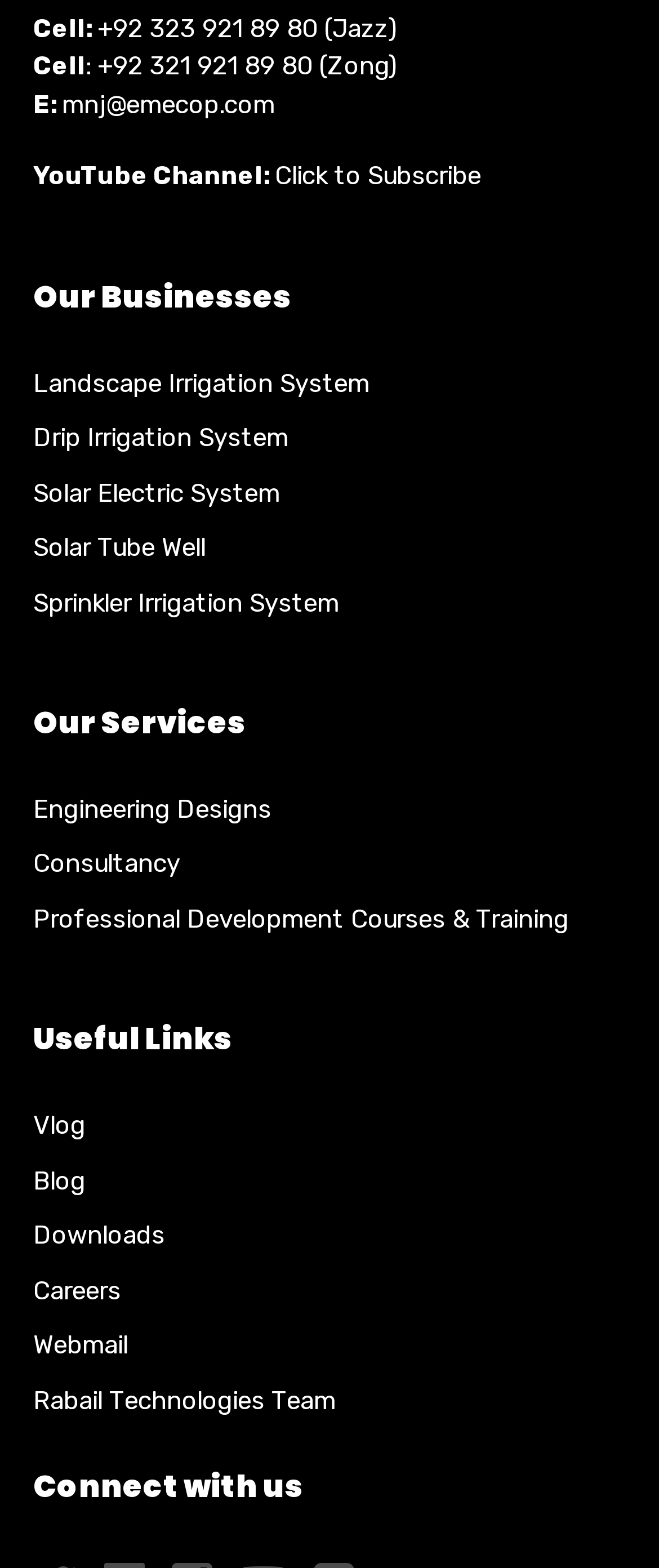Please reply with a single word or brief phrase to the question: 
What is the last link listed under 'Useful Links'?

Rabail Technologies Team